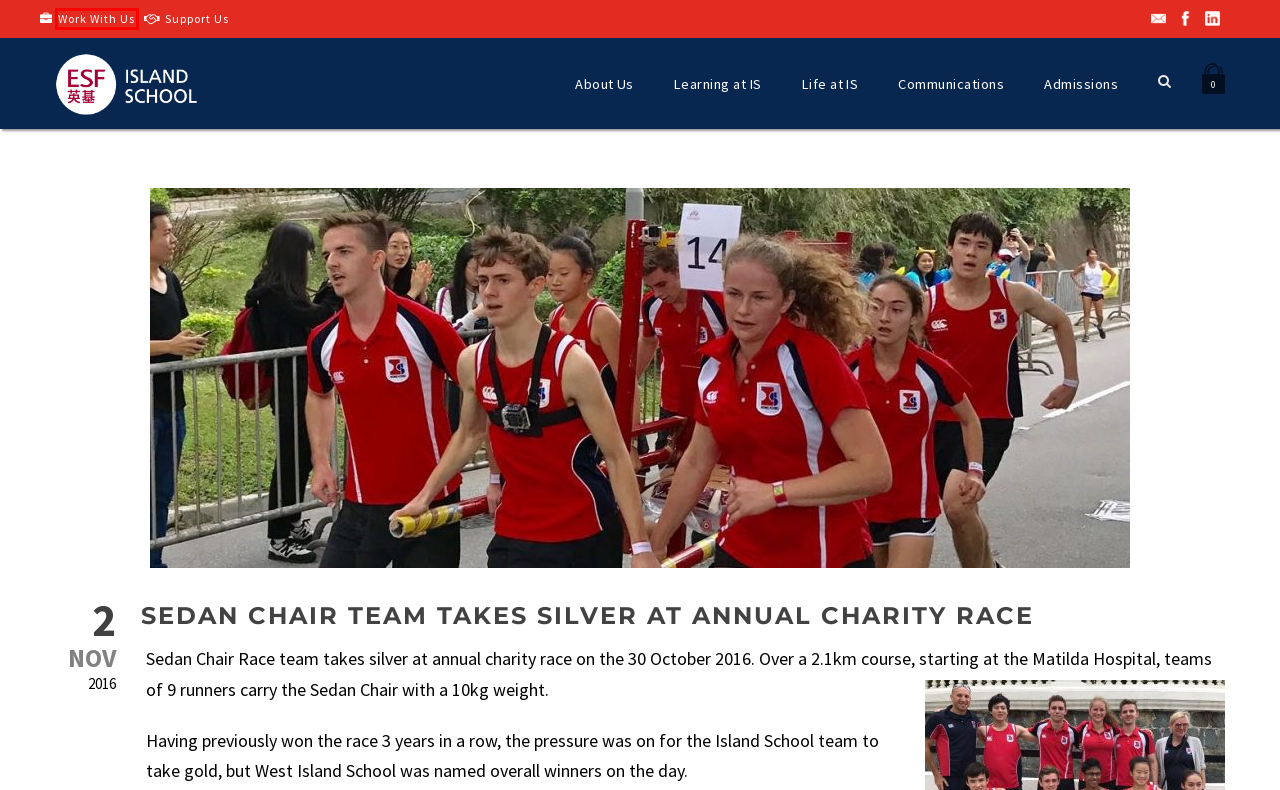Analyze the given webpage screenshot and identify the UI element within the red bounding box. Select the webpage description that best matches what you expect the new webpage to look like after clicking the element. Here are the candidates:
A. Island School – ESF  ﻿Guidance and Support - Island School - ESF
B. English Schools Foundation | 22 International Schools in HK   » Disclaimer
C. Island School – ESF  Website Feedback - Island School - ESF
D. Island School – ESF  Site Map - Island School - ESF
E. Island School – ESF  Glossary - Island School - ESF
F. Island School – ESF  Island Giving - Island School - ESF
G. Island School – ESF  Work With Us - Island School - ESF
H. Island School – ESF  Contact Us - Island School - ESF

G